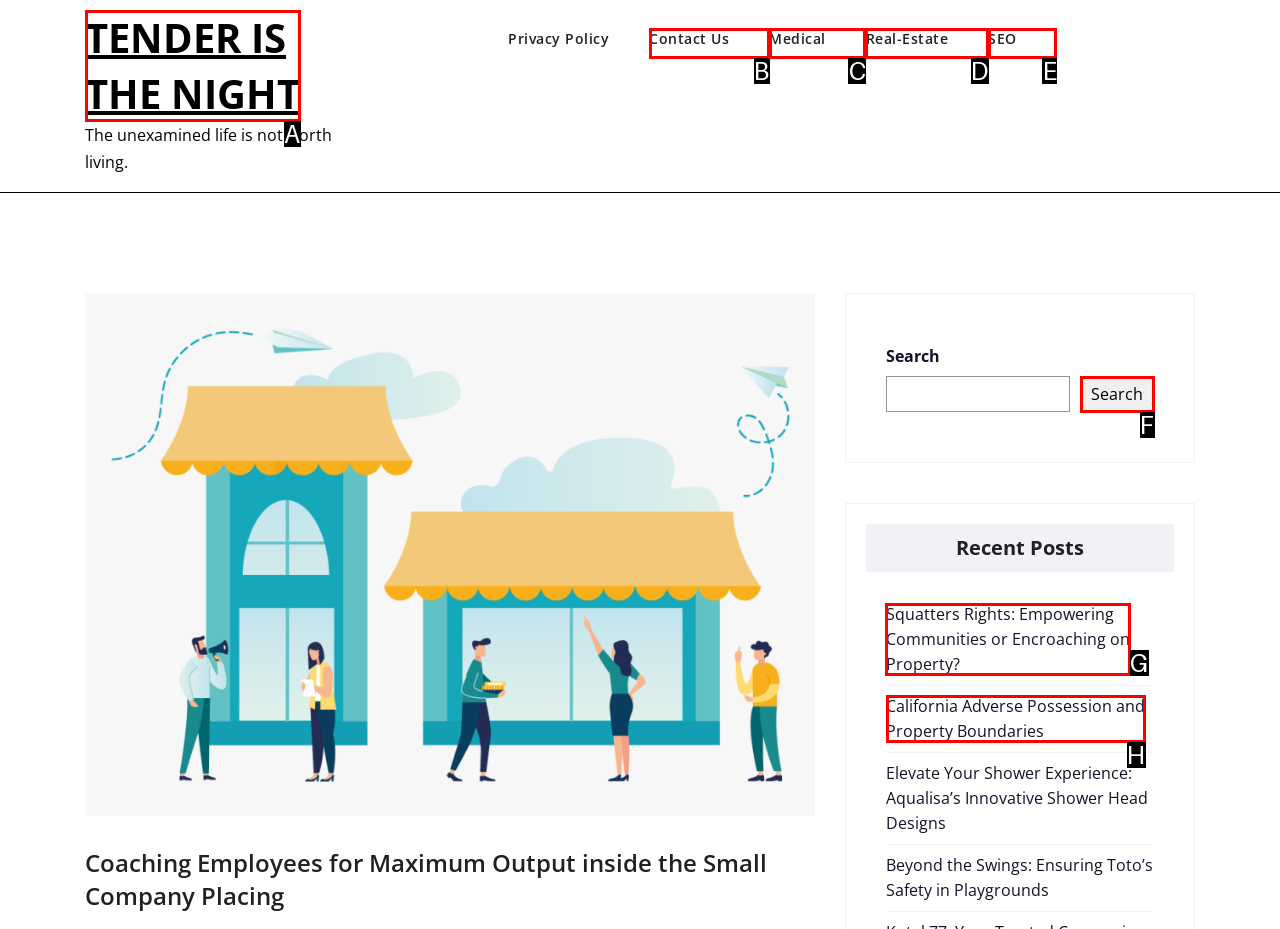Determine the correct UI element to click for this instruction: Read about Squatters Rights. Respond with the letter of the chosen element.

G